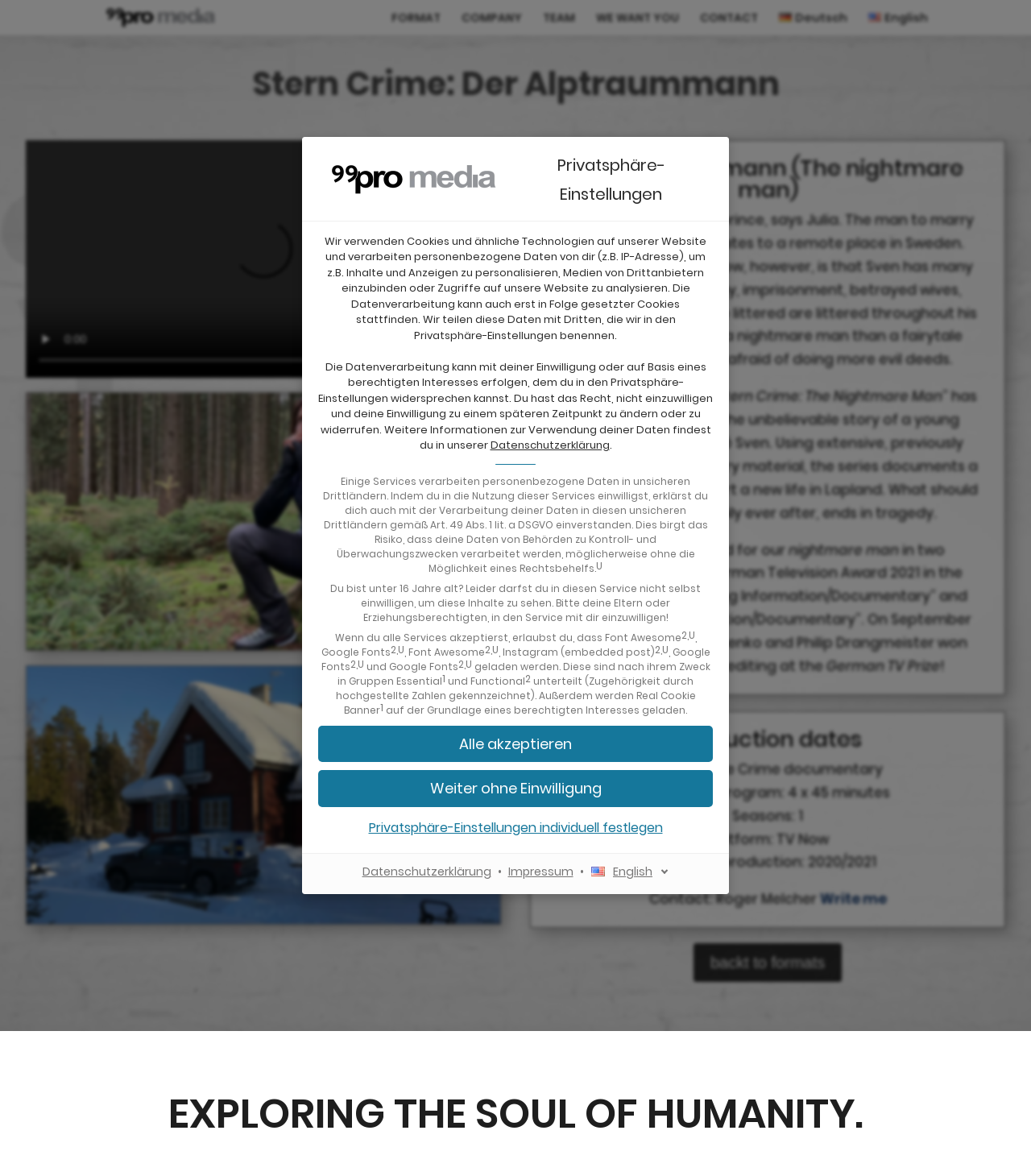What is the function of the 'Alle akzeptieren' button?
Look at the image and answer the question using a single word or phrase.

To accept all services